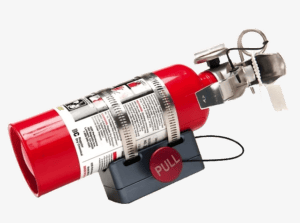Provide a thorough and detailed response to the question by examining the image: 
What is the environment where this fire extinguisher is designed to be used?

The fire extinguisher is specifically designed to meet the rigorous safety standards of racing, which suggests that it is intended to be used in motorsport environments, such as racing tracks or pits, where the risk of fire hazards is high.